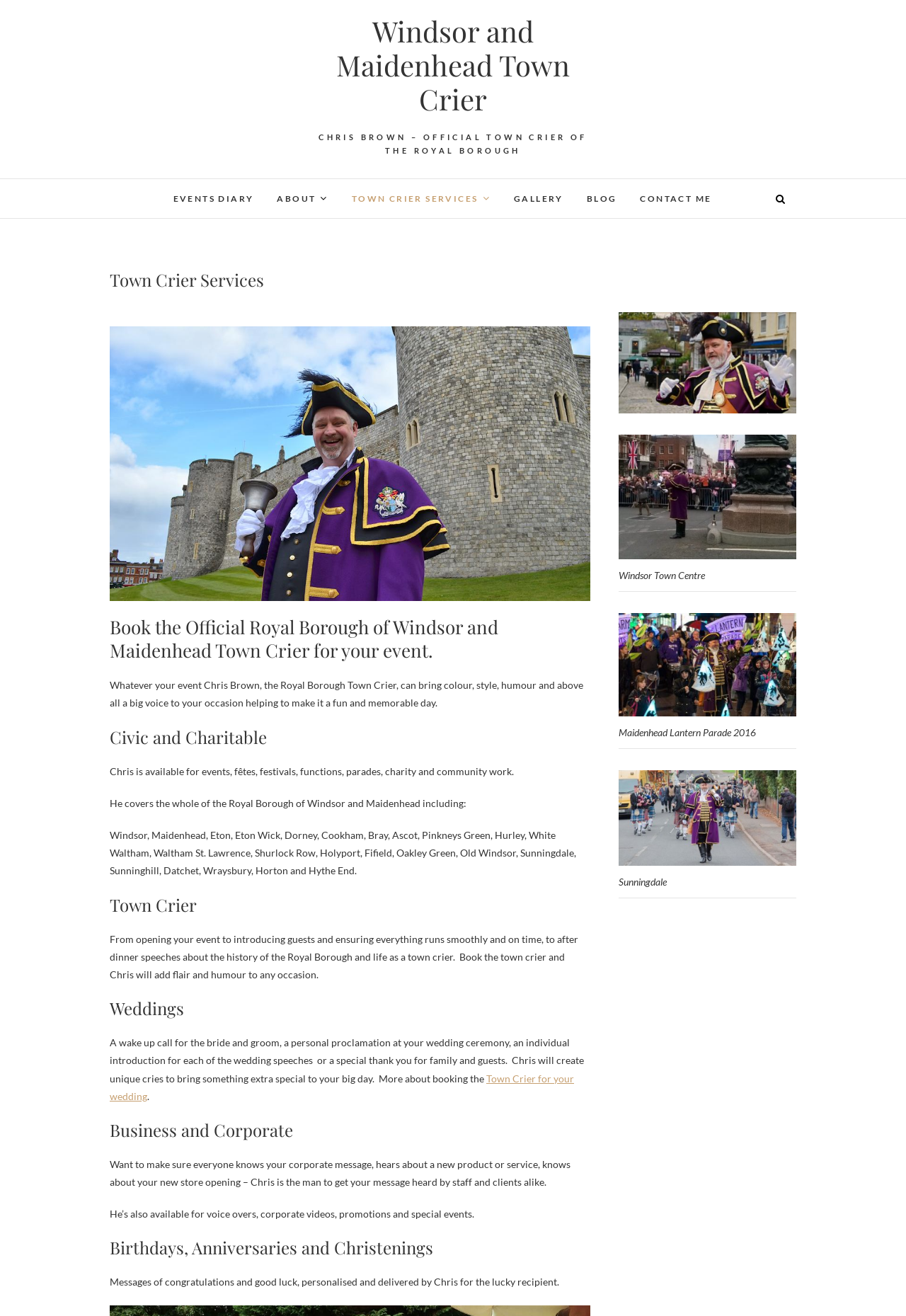Identify and generate the primary title of the webpage.

Town Crier Services